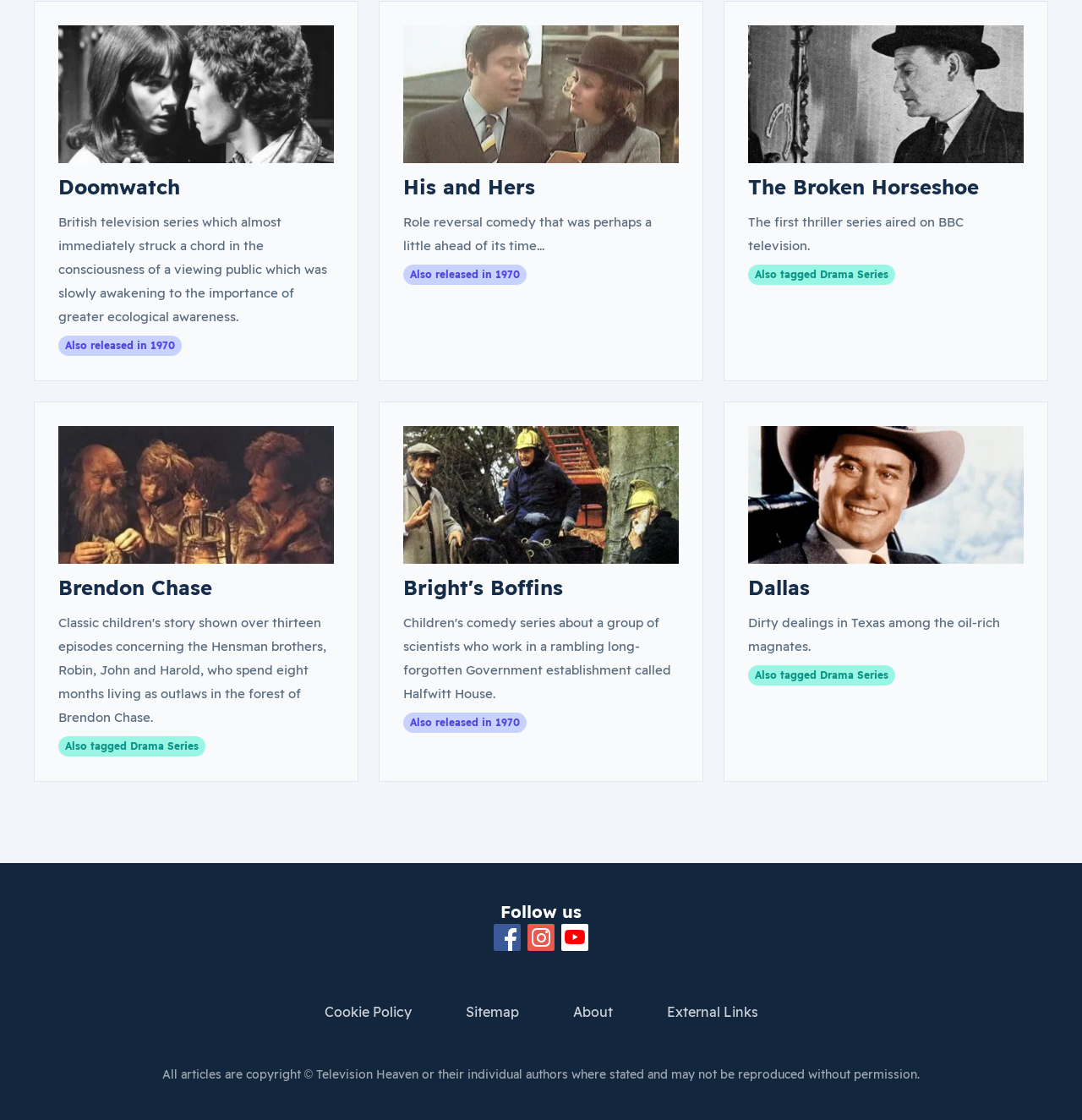Please identify the bounding box coordinates of the region to click in order to complete the given instruction: "Visit the 'Our Facebook' page". The coordinates should be four float numbers between 0 and 1, i.e., [left, top, right, bottom].

[0.456, 0.825, 0.481, 0.849]